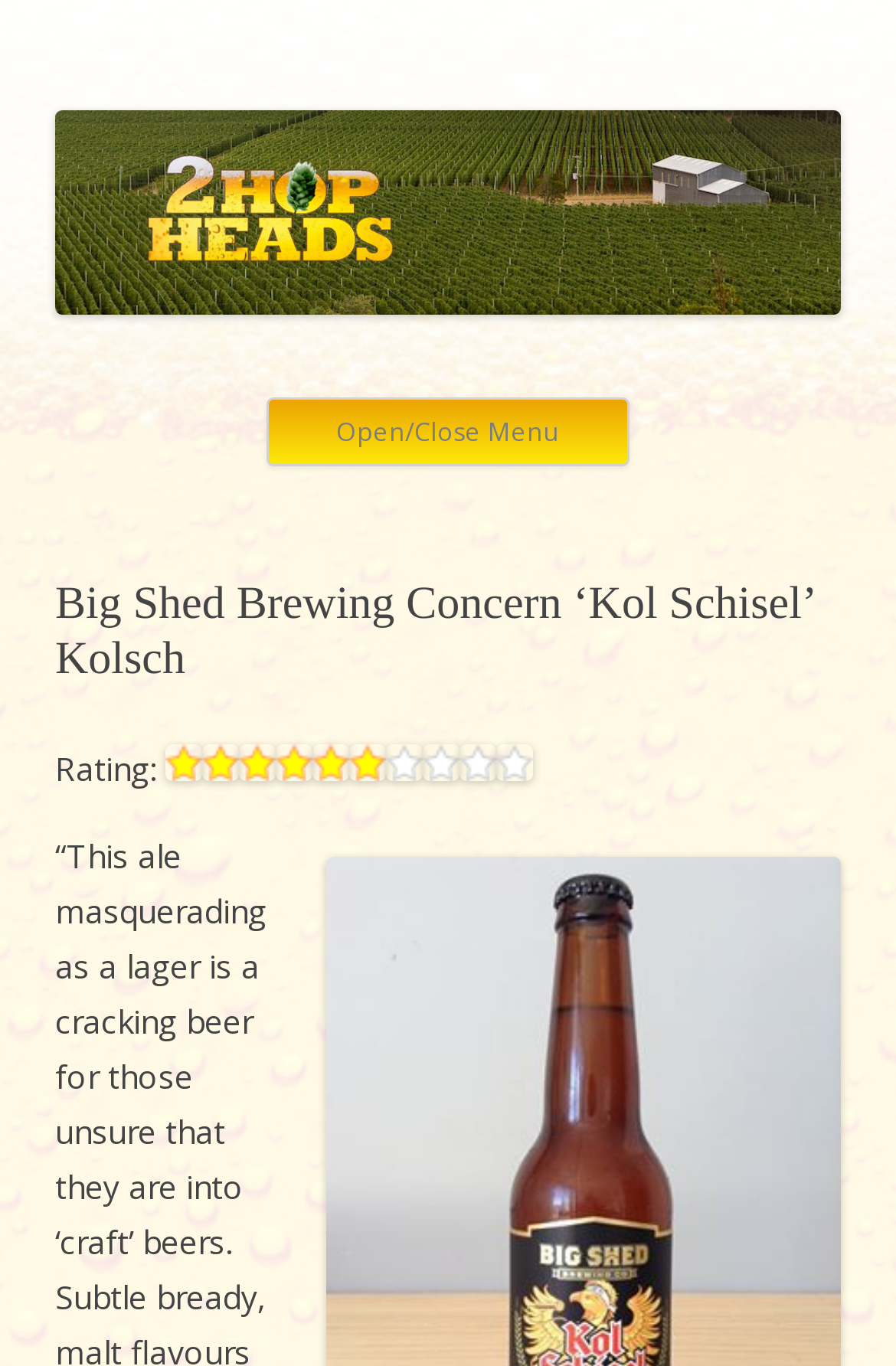Provide a thorough description of the webpage's content and layout.

This webpage is about a beer review, specifically for "Big Shed Brewing Concern 'Kol Schisel' Kolsch". At the top, there is a heading that reads "2 Hop Heads" and a link with the same text. Below this, there is another heading that says "Two brothers sharing their love for the good stuff". 

To the right of these headings, there is a link with no text. Further down, there is a heading that says "Open/Close Menu" and a link that says "Skip to content". 

The main content of the page starts with a header that contains the title of the beer being reviewed, "Big Shed Brewing Concern ‘Kol Schisel’ Kolsch". Below this, there is a rating section that displays "Rating:" followed by 6 out of 10 stars, represented by a series of 6 small images.